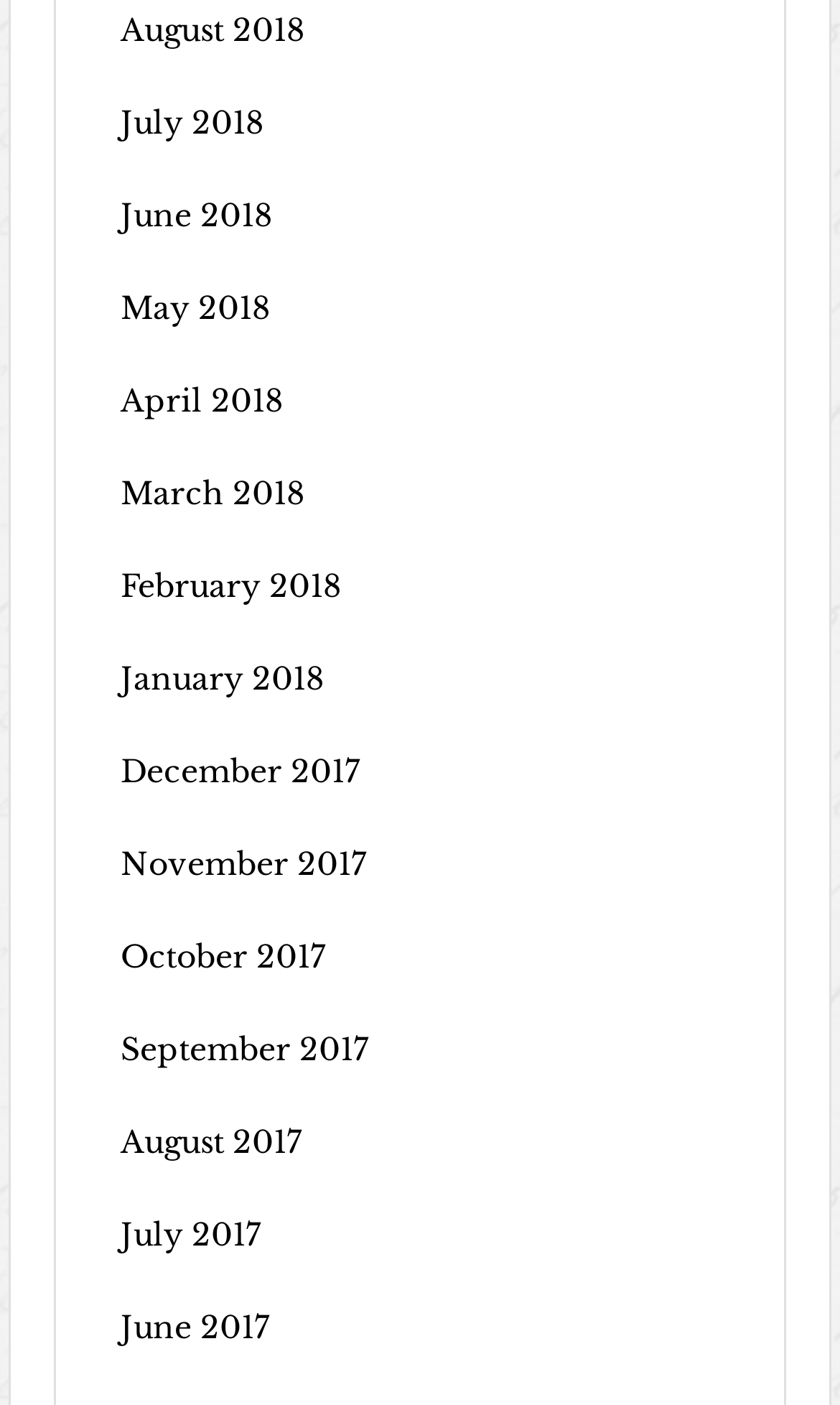Please locate the bounding box coordinates of the element that needs to be clicked to achieve the following instruction: "browse June 2018". The coordinates should be four float numbers between 0 and 1, i.e., [left, top, right, bottom].

[0.143, 0.14, 0.323, 0.167]